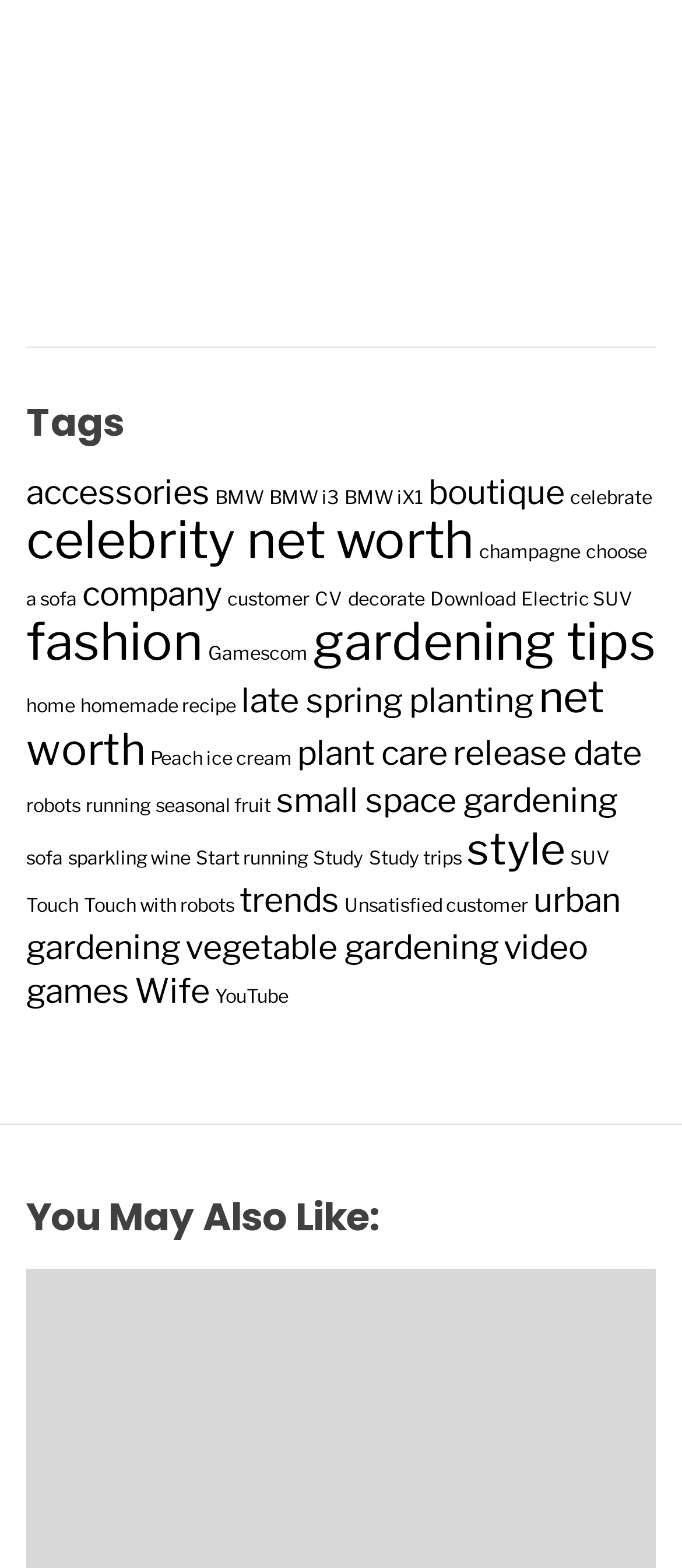Provide a short answer using a single word or phrase for the following question: 
What is the last link on the webpage?

YouTube